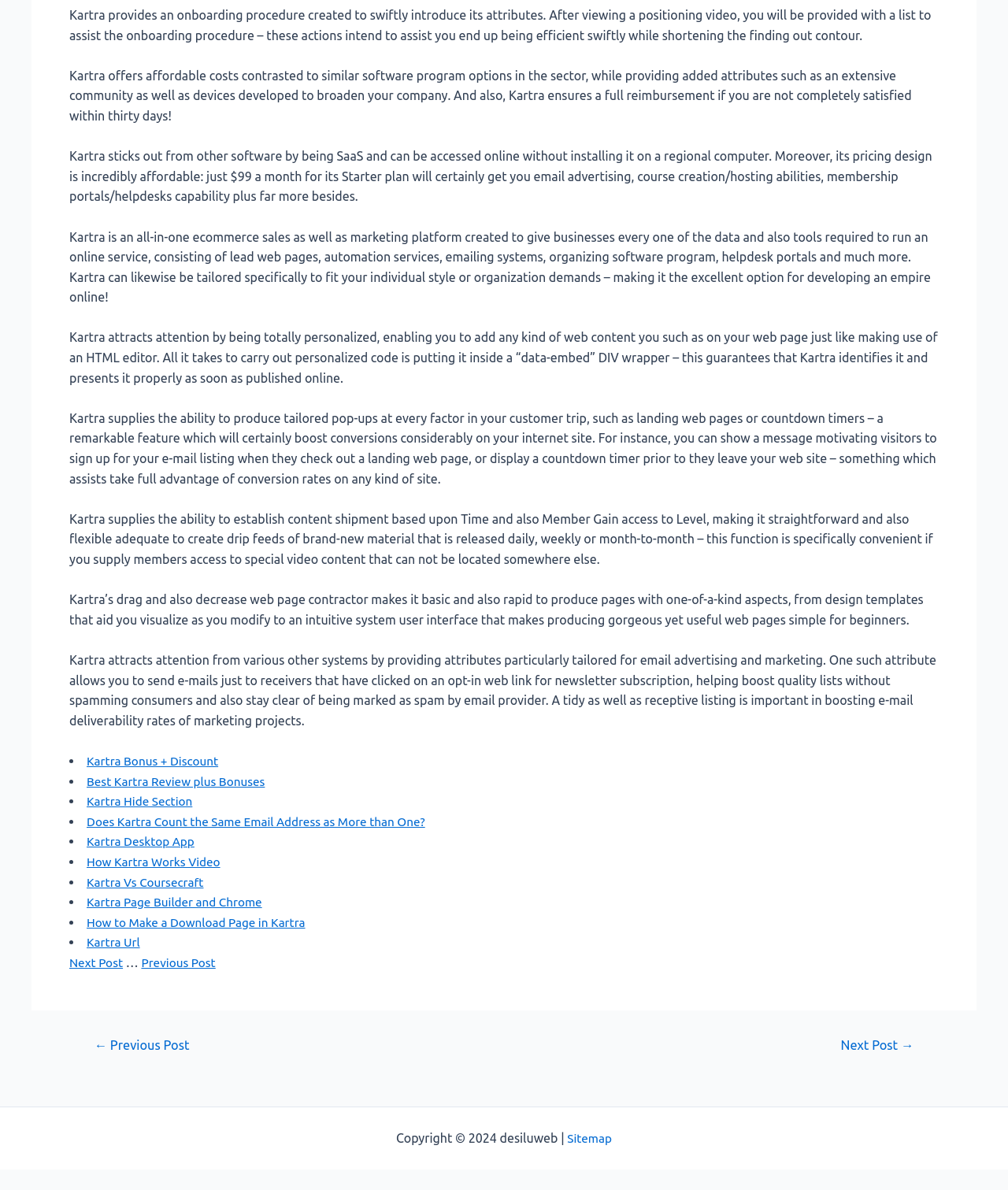Refer to the image and offer a detailed explanation in response to the question: What is Kartra?

Based on the webpage content, Kartra is an all-in-one ecommerce sales and marketing platform designed to provide businesses with all the data and tools required to run an online service, including lead pages, automation services, emailing systems, hosting software, helpdesk portals, and more.